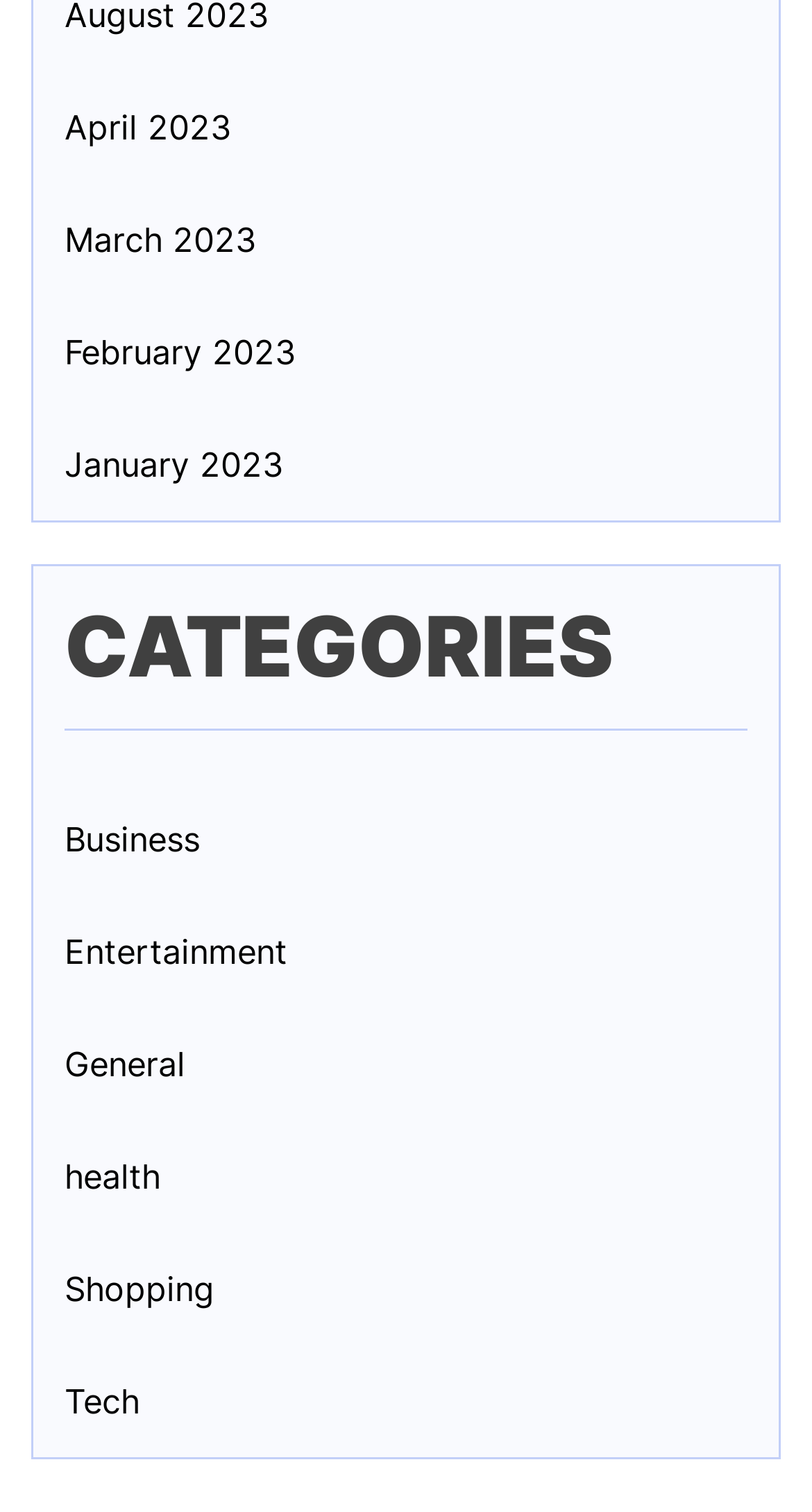Given the webpage screenshot and the description, determine the bounding box coordinates (top-left x, top-left y, bottom-right x, bottom-right y) that define the location of the UI element matching this description: April 2023

[0.079, 0.067, 0.285, 0.1]